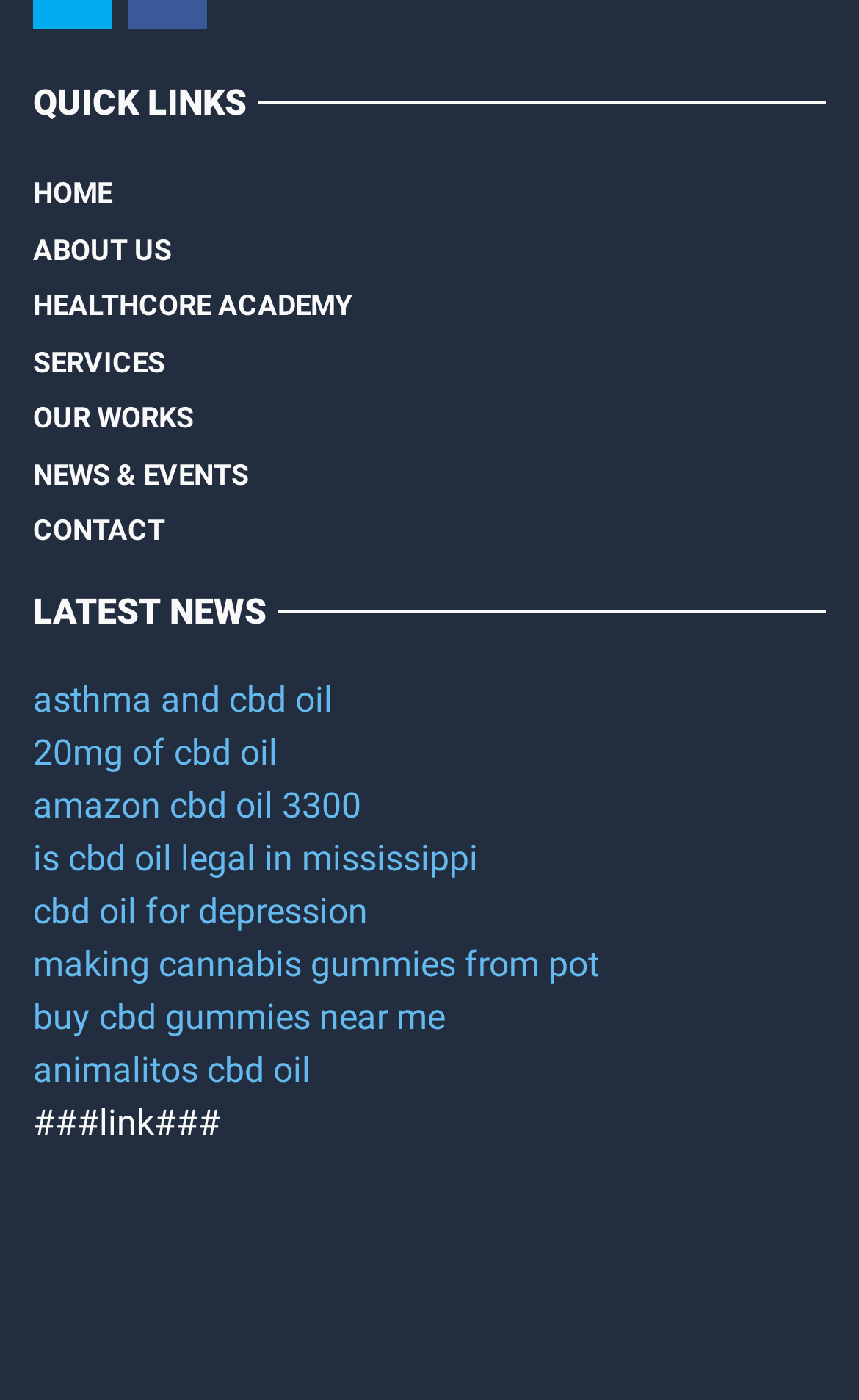Please specify the bounding box coordinates of the clickable section necessary to execute the following command: "Click on HOME".

[0.038, 0.119, 0.131, 0.159]